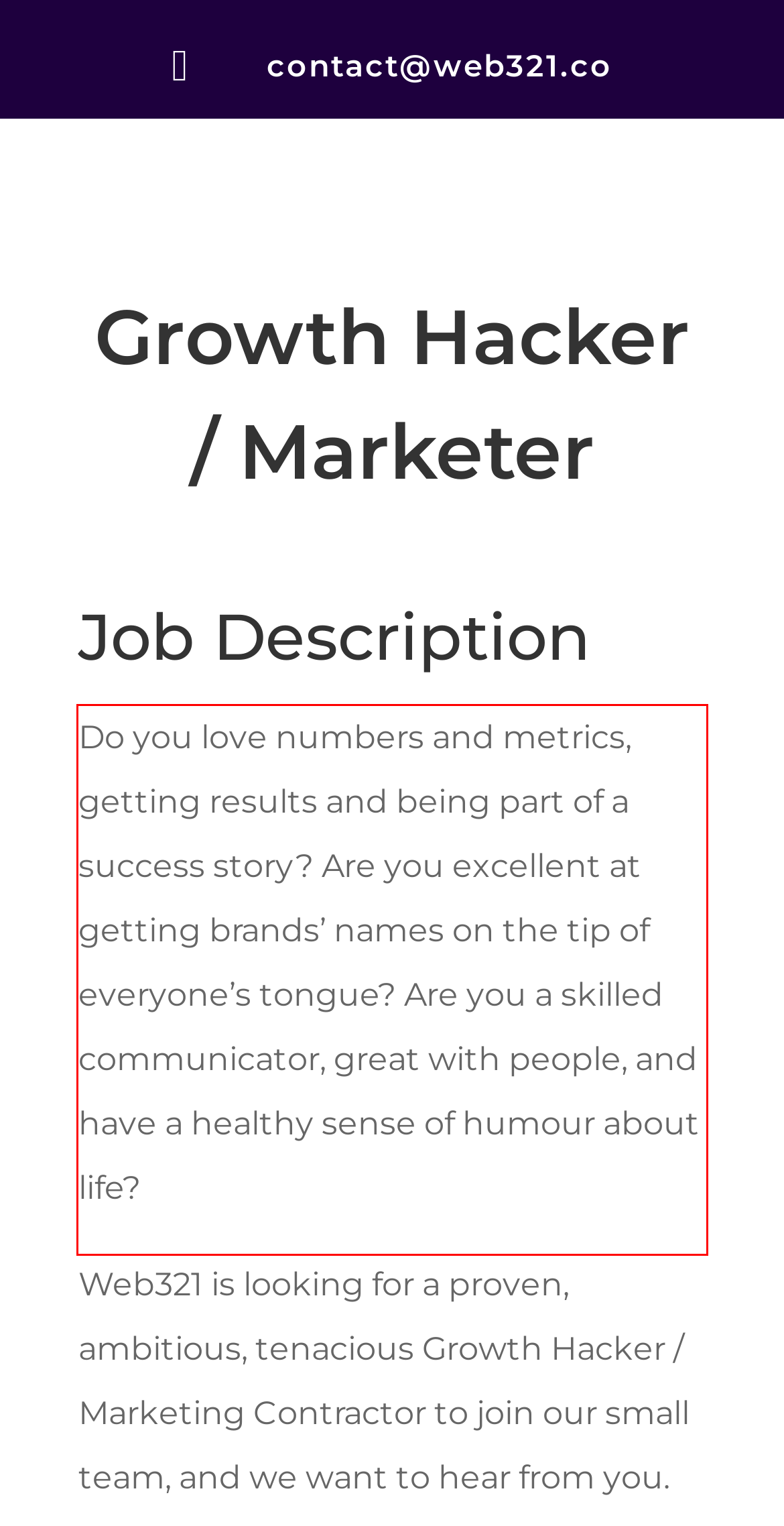Using the webpage screenshot, recognize and capture the text within the red bounding box.

Do you love numbers and metrics, getting results and being part of a success story? Are you excellent at getting brands’ names on the tip of everyone’s tongue? Are you a skilled communicator, great with people, and have a healthy sense of humour about life?